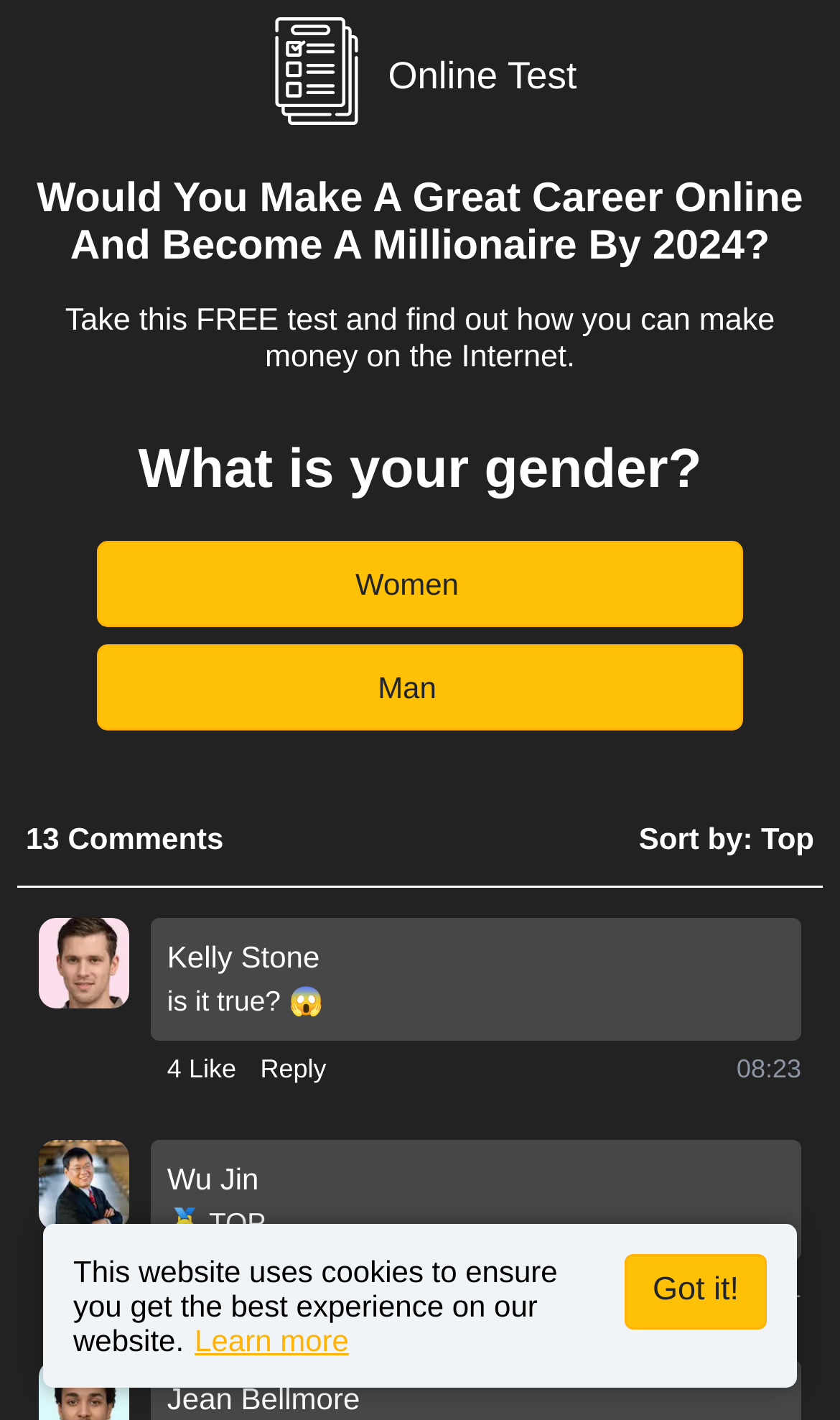What is the topic of the online test?
Please provide a comprehensive and detailed answer to the question.

The topic of the online test can be inferred from the heading 'Would You Make A Great Career Online And Become A Millionaire By 2024?' which suggests that the test is related to making a career online and becoming a millionaire.